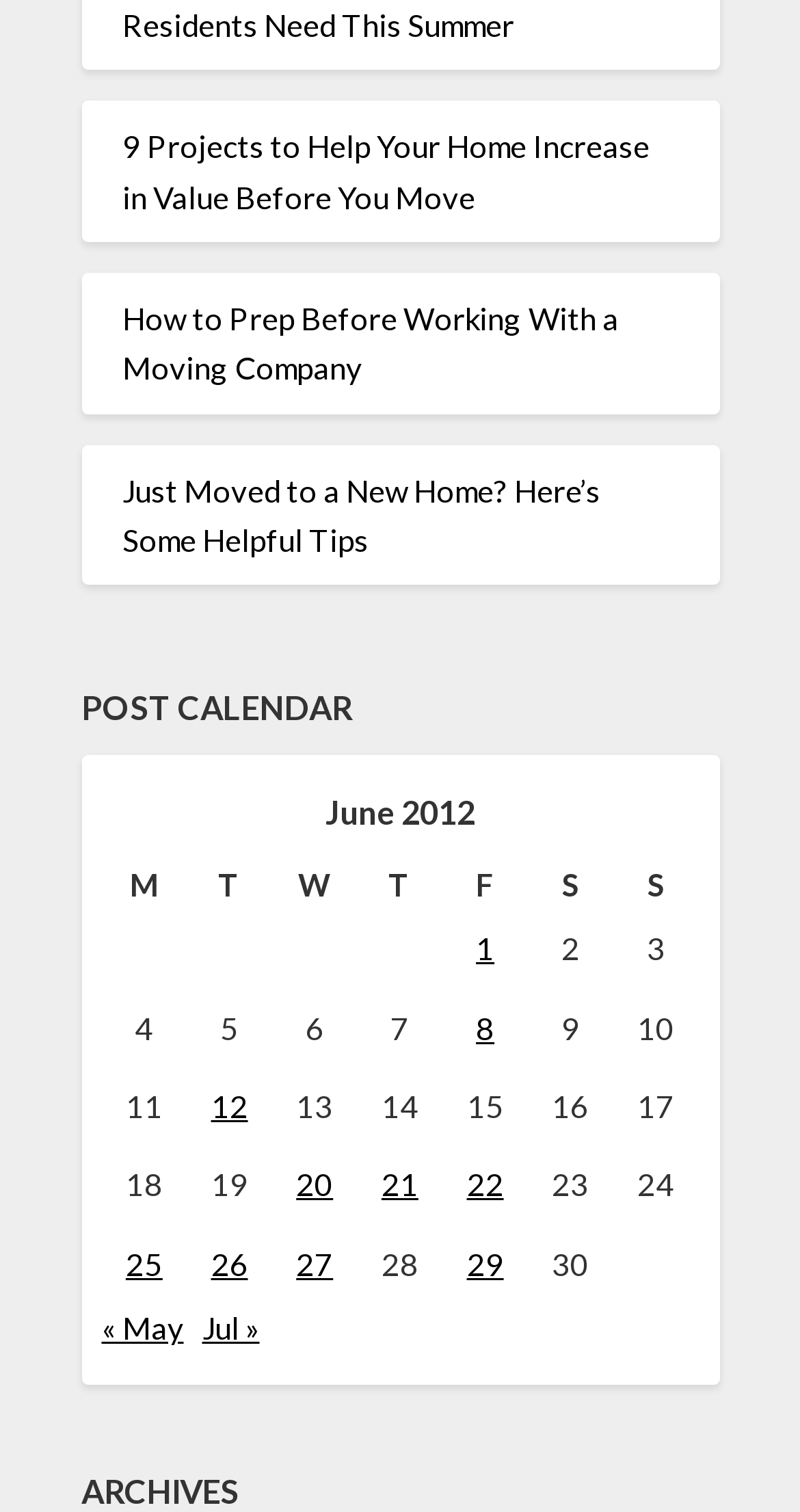Locate the bounding box coordinates of the clickable area to execute the instruction: "View posts published on June 29, 2012". Provide the coordinates as four float numbers between 0 and 1, represented as [left, top, right, bottom].

[0.583, 0.823, 0.63, 0.848]